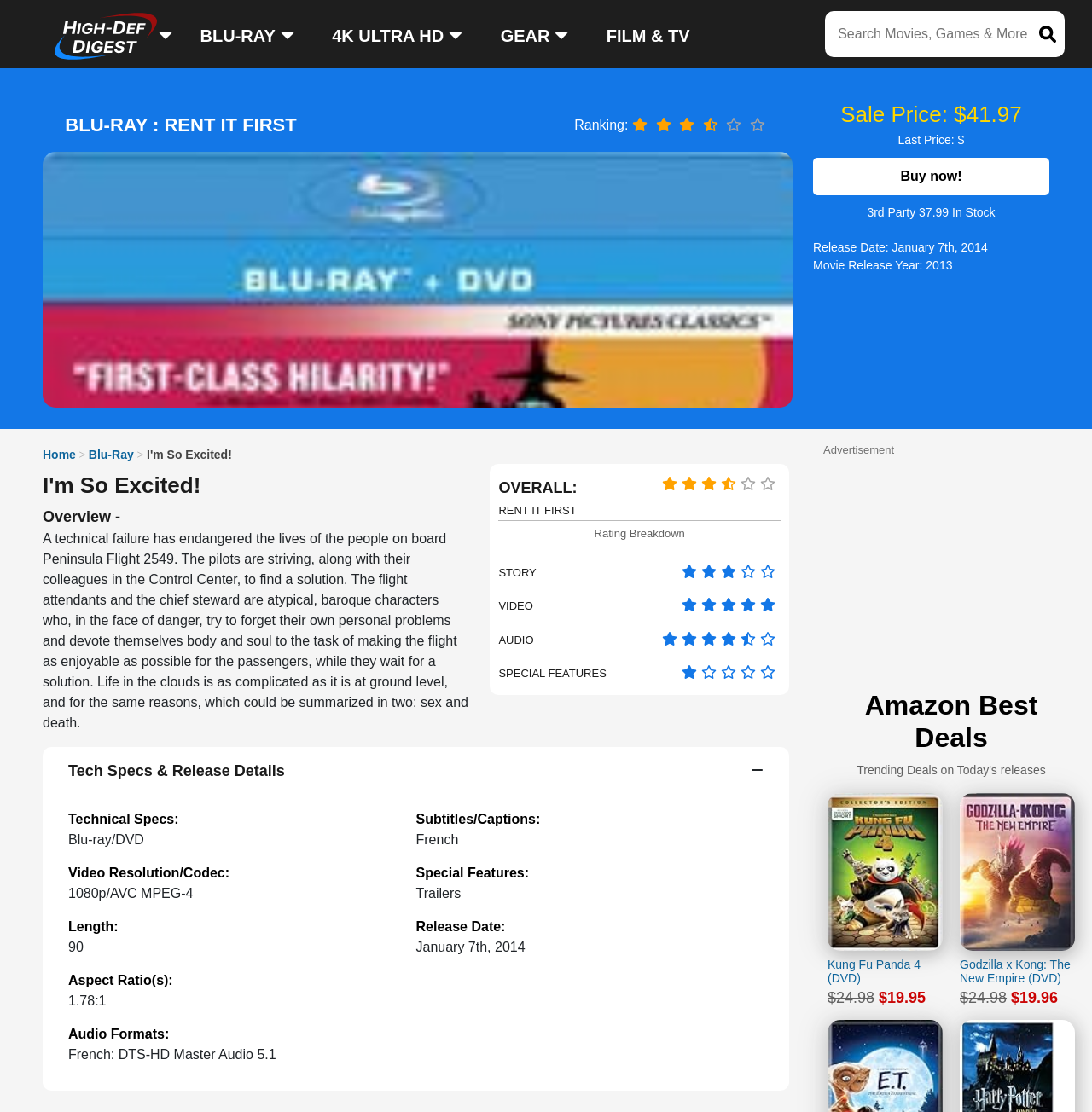Provide the bounding box coordinates for the specified HTML element described in this description: "Home Theater 101". The coordinates should be four float numbers ranging from 0 to 1, in the format [left, top, right, bottom].

[0.0, 0.89, 0.03, 0.969]